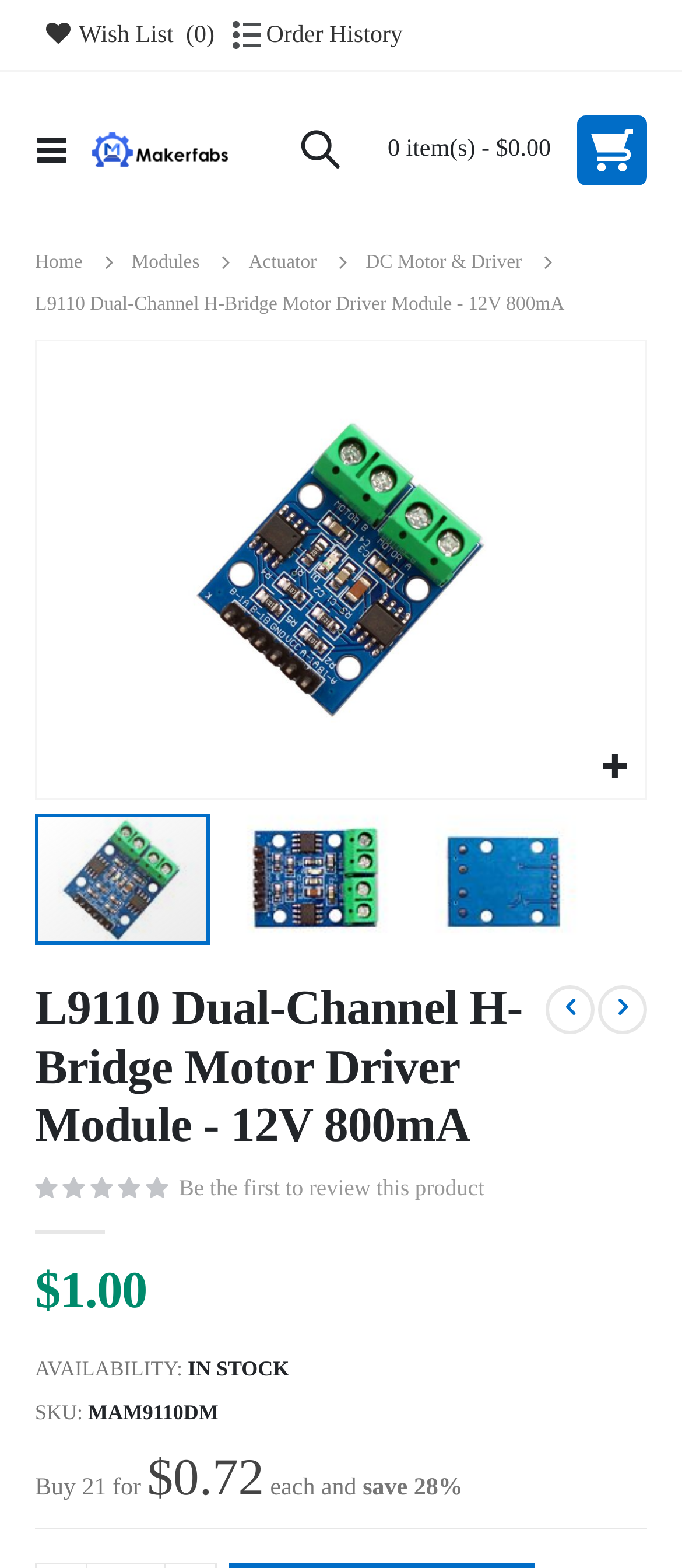What is the product's SKU?
Please give a detailed and elaborate answer to the question.

I found the product's SKU by looking at the element with the text 'SKU' and its corresponding value, which is 'MAM9110DM'. This element is located below the product price and above the availability information.